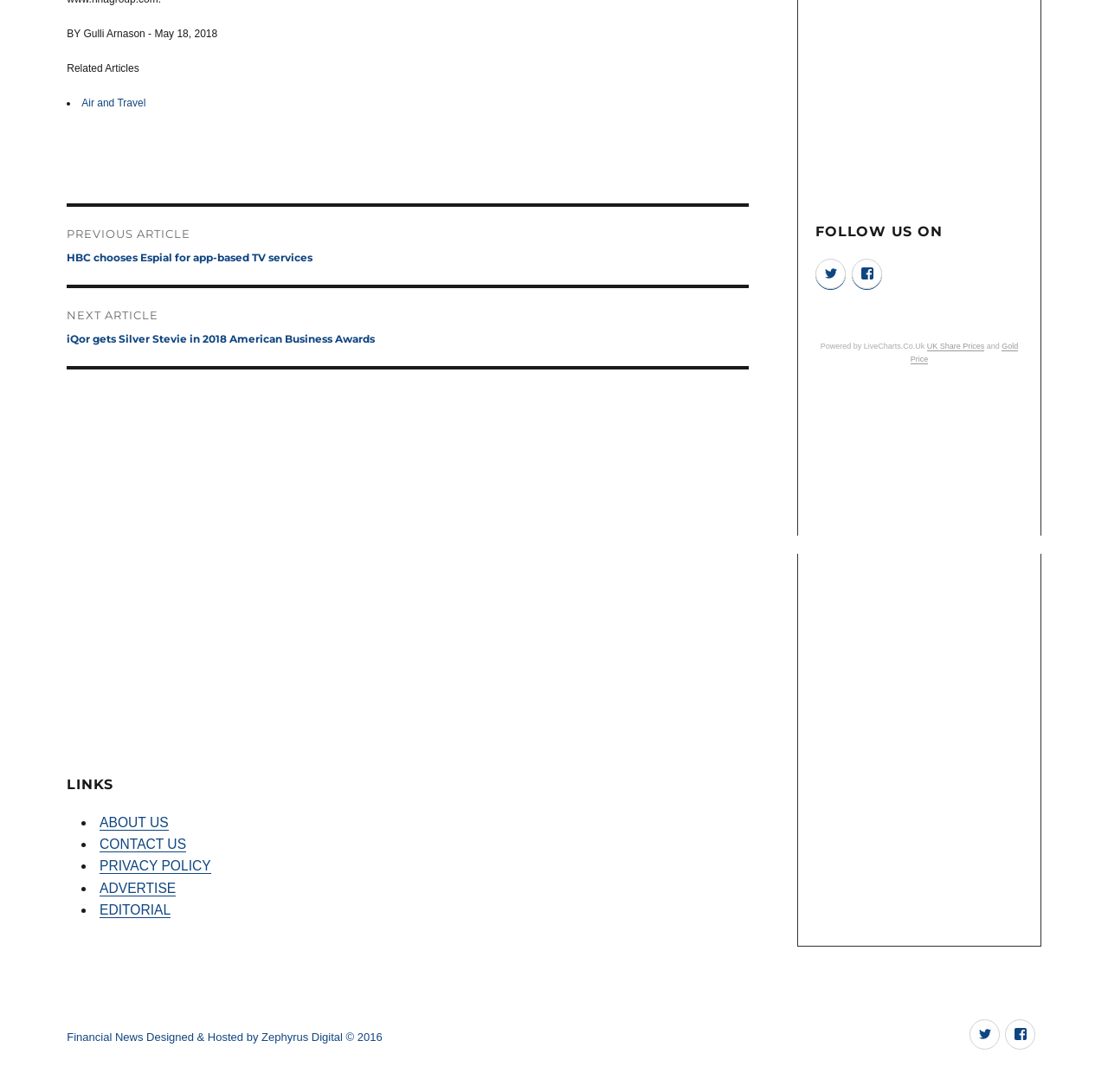Given the description "Privacy Policy", determine the bounding box of the corresponding UI element.

[0.09, 0.786, 0.19, 0.8]